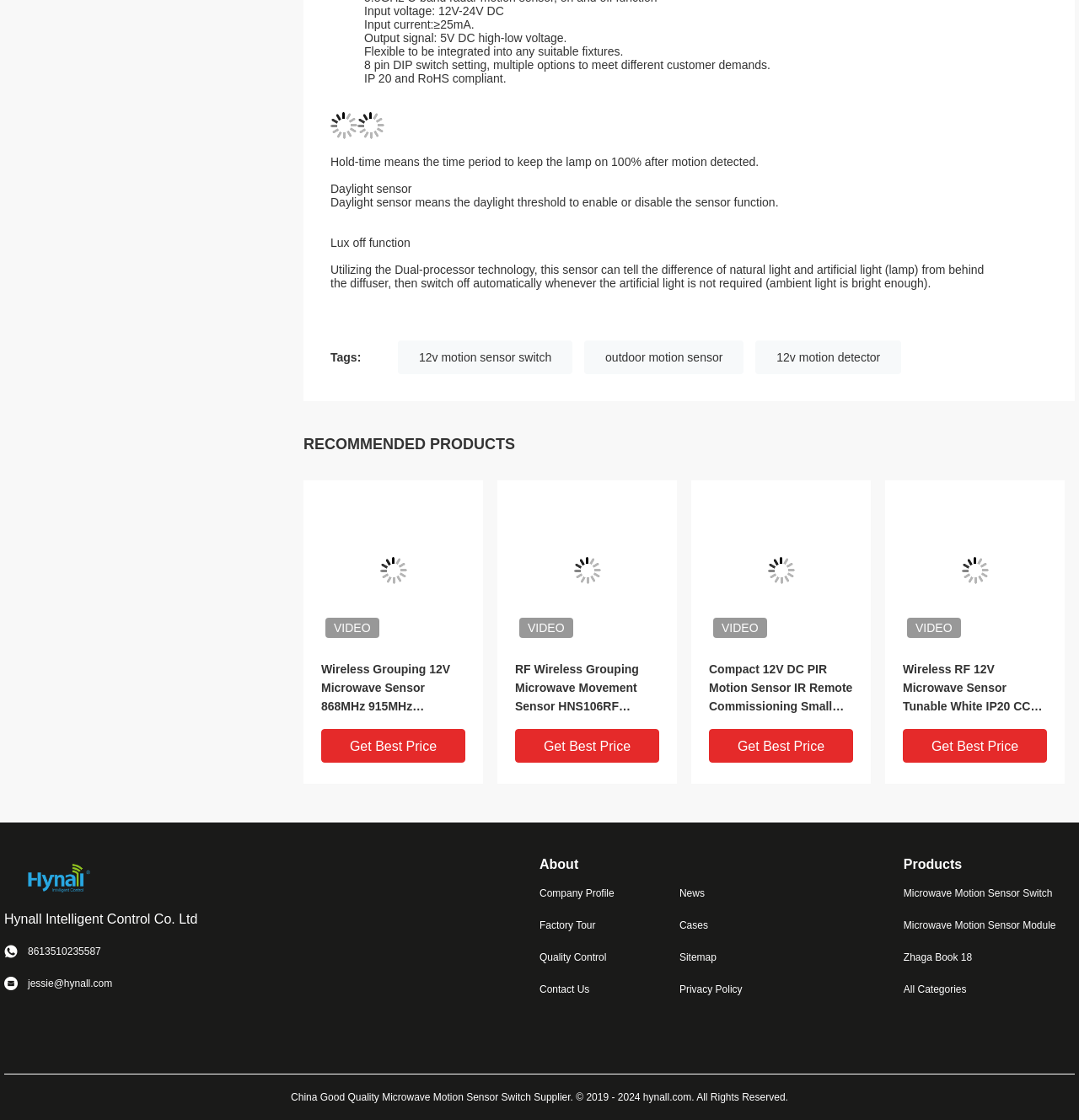Based on the image, give a detailed response to the question: What is the company name of the manufacturer?

The webpage has a link to the company website with the text 'Hynall Intelligent Control Co. Ltd', so we can determine that the company name of the manufacturer is Hynall Intelligent Control Co. Ltd.